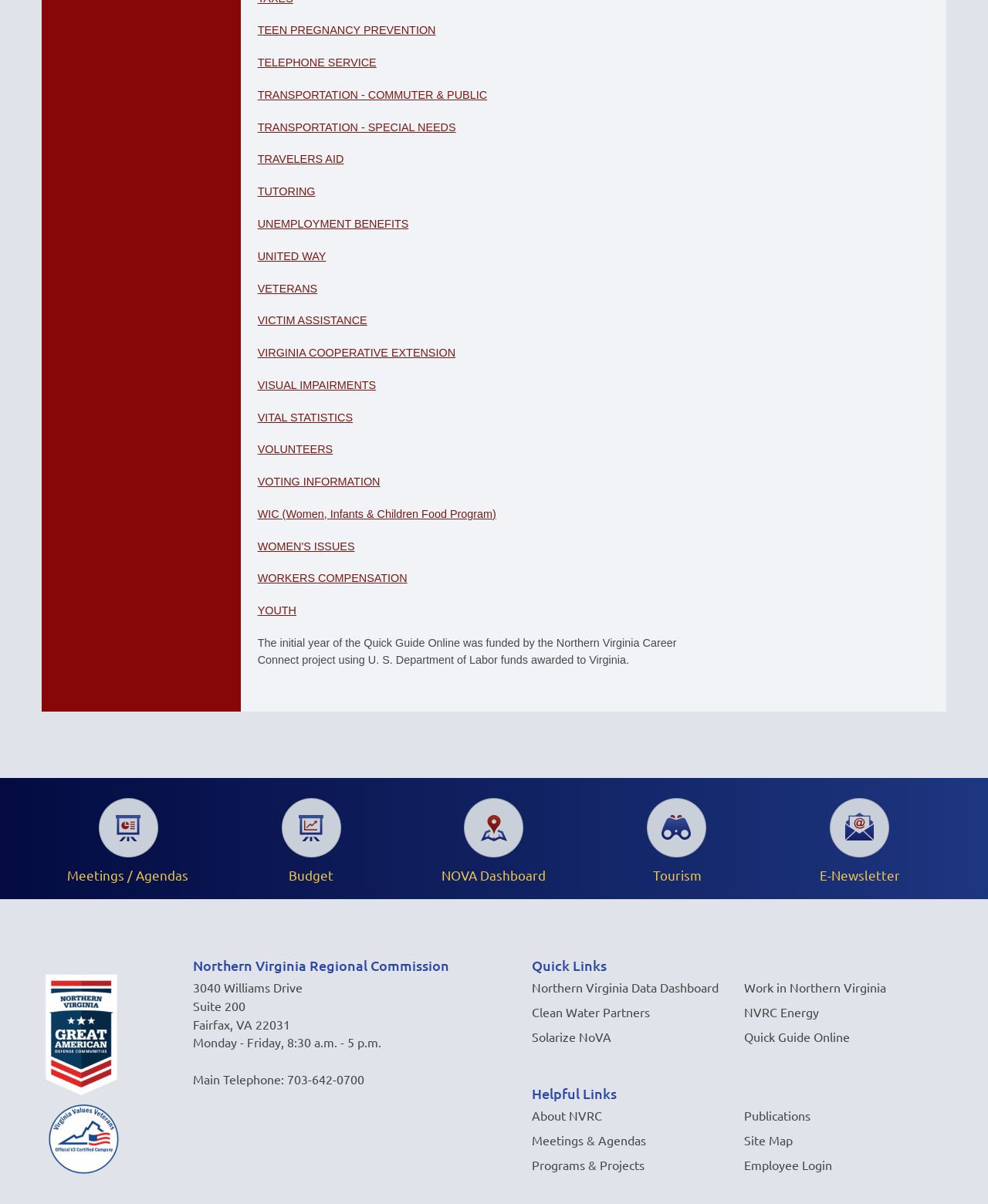Locate the bounding box of the UI element with the following description: "Clean Water Partners".

[0.538, 0.82, 0.658, 0.833]